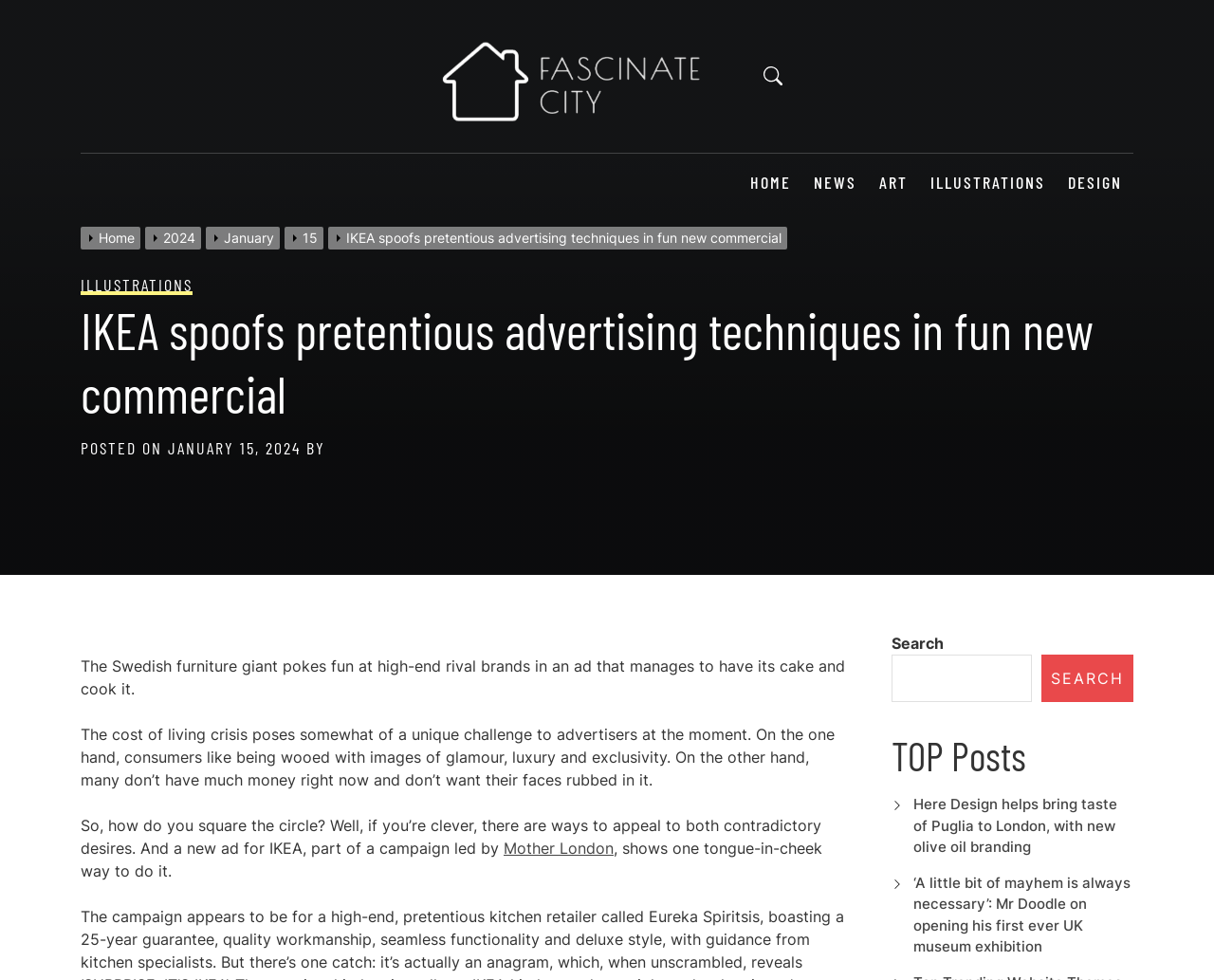Please examine the image and provide a detailed answer to the question: What is the name of the advertising agency mentioned in the article?

The article mentions that the campaign was led by Mother London, which is an advertising agency. This information can be found in the text content of the webpage.